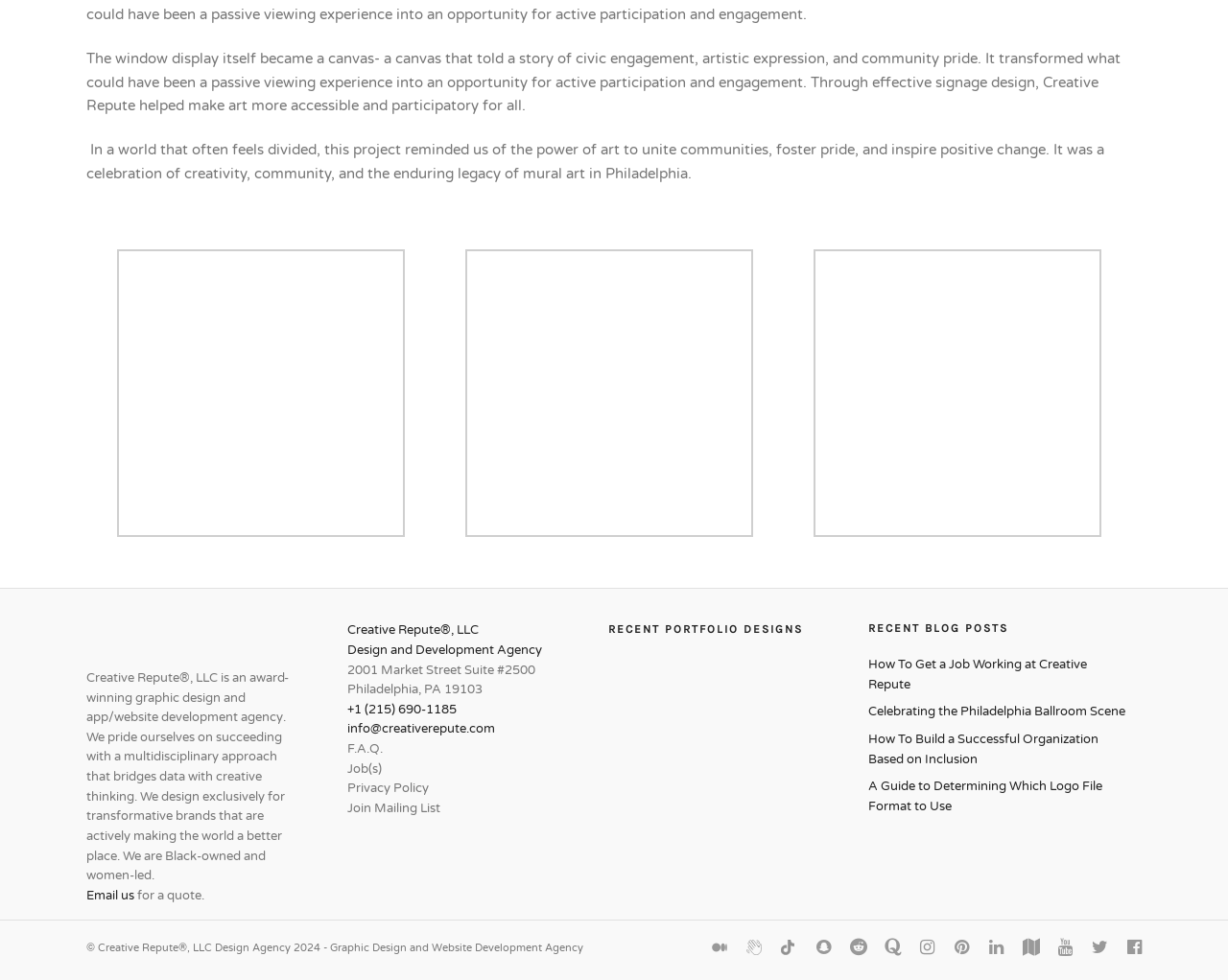Please determine the bounding box coordinates of the element to click in order to execute the following instruction: "Explore the 'Signage Design' project". The coordinates should be four float numbers between 0 and 1, specified as [left, top, right, bottom].

[0.662, 0.534, 0.896, 0.552]